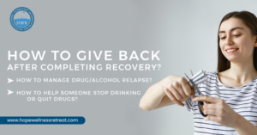What is the main theme of the image?
Refer to the image and provide a one-word or short phrase answer.

Personal transformation and empowerment